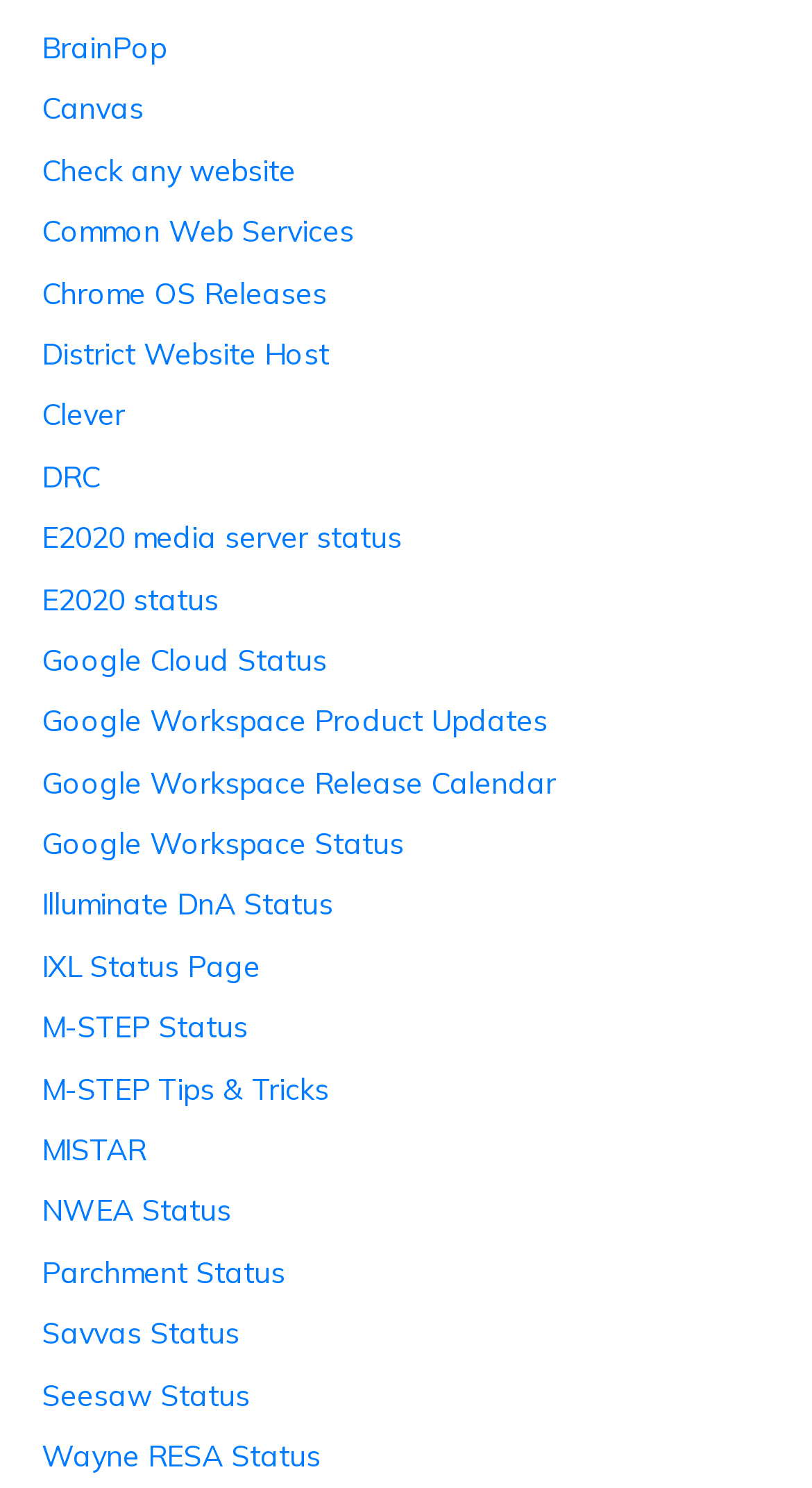Consider the image and give a detailed and elaborate answer to the question: 
What is the first link on the webpage?

The first link on the webpage is 'BrainPop' which is located at the top left corner of the webpage with a bounding box of [0.051, 0.018, 0.949, 0.048].